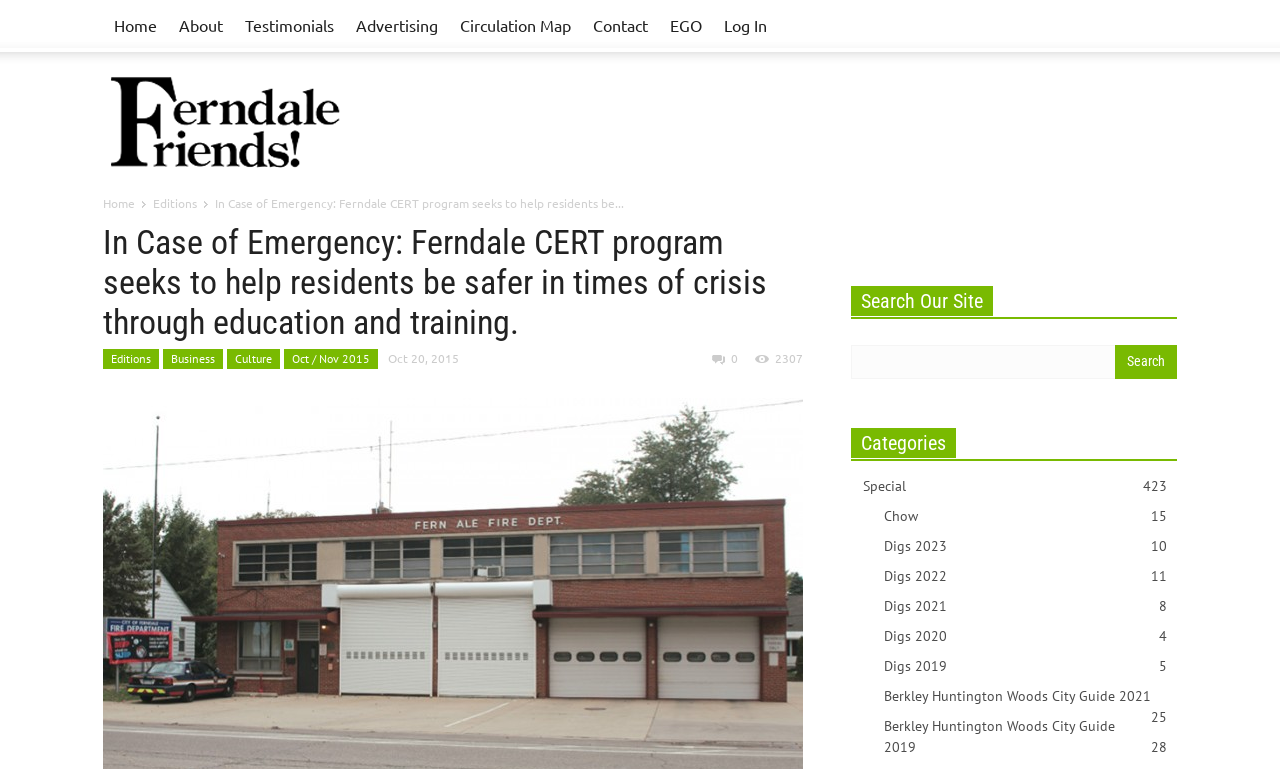What is the name of the program mentioned in the article?
Observe the image and answer the question with a one-word or short phrase response.

Ferndale CERT